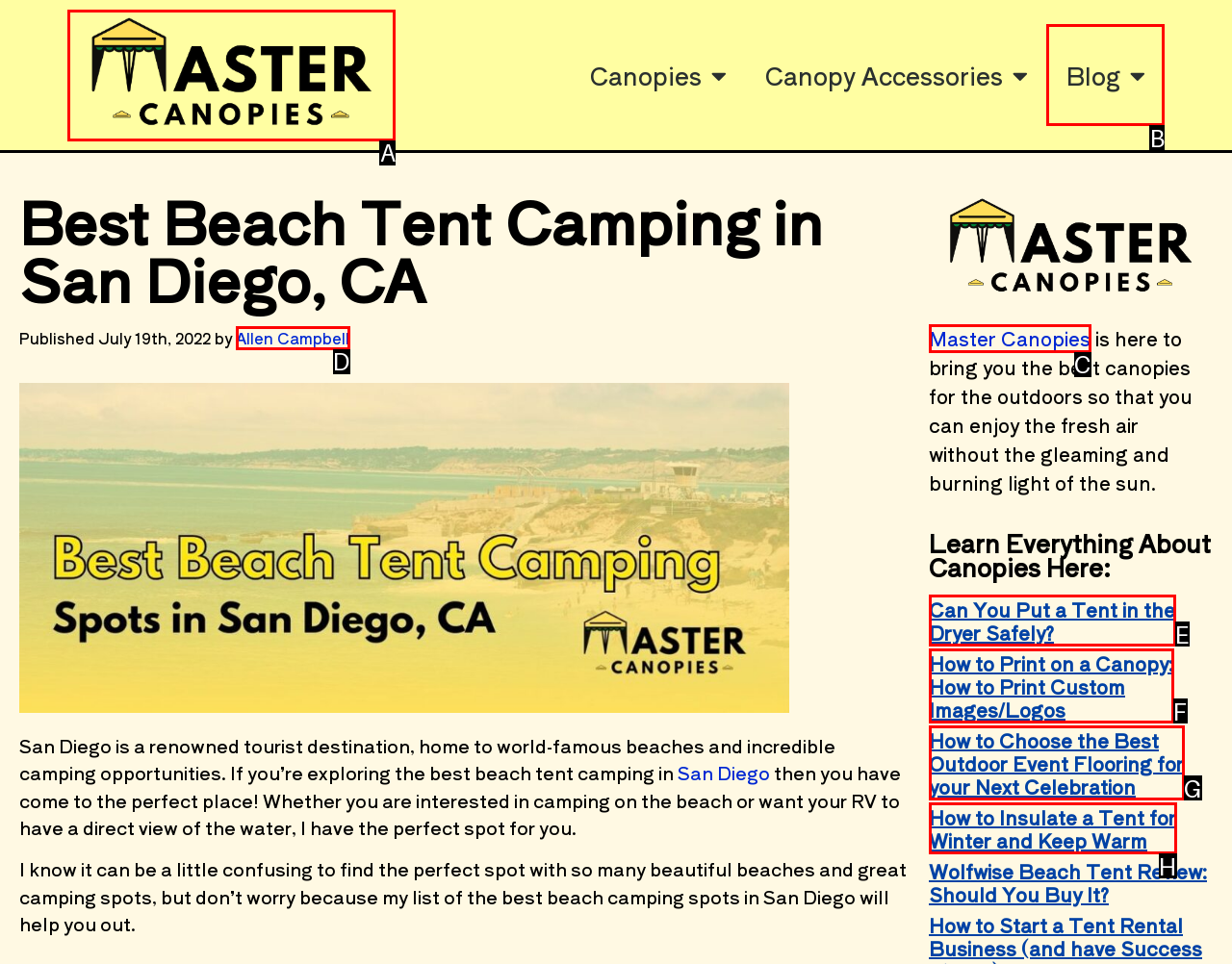Match the following description to the correct HTML element: alt="Master Canopies logo" Indicate your choice by providing the letter.

A